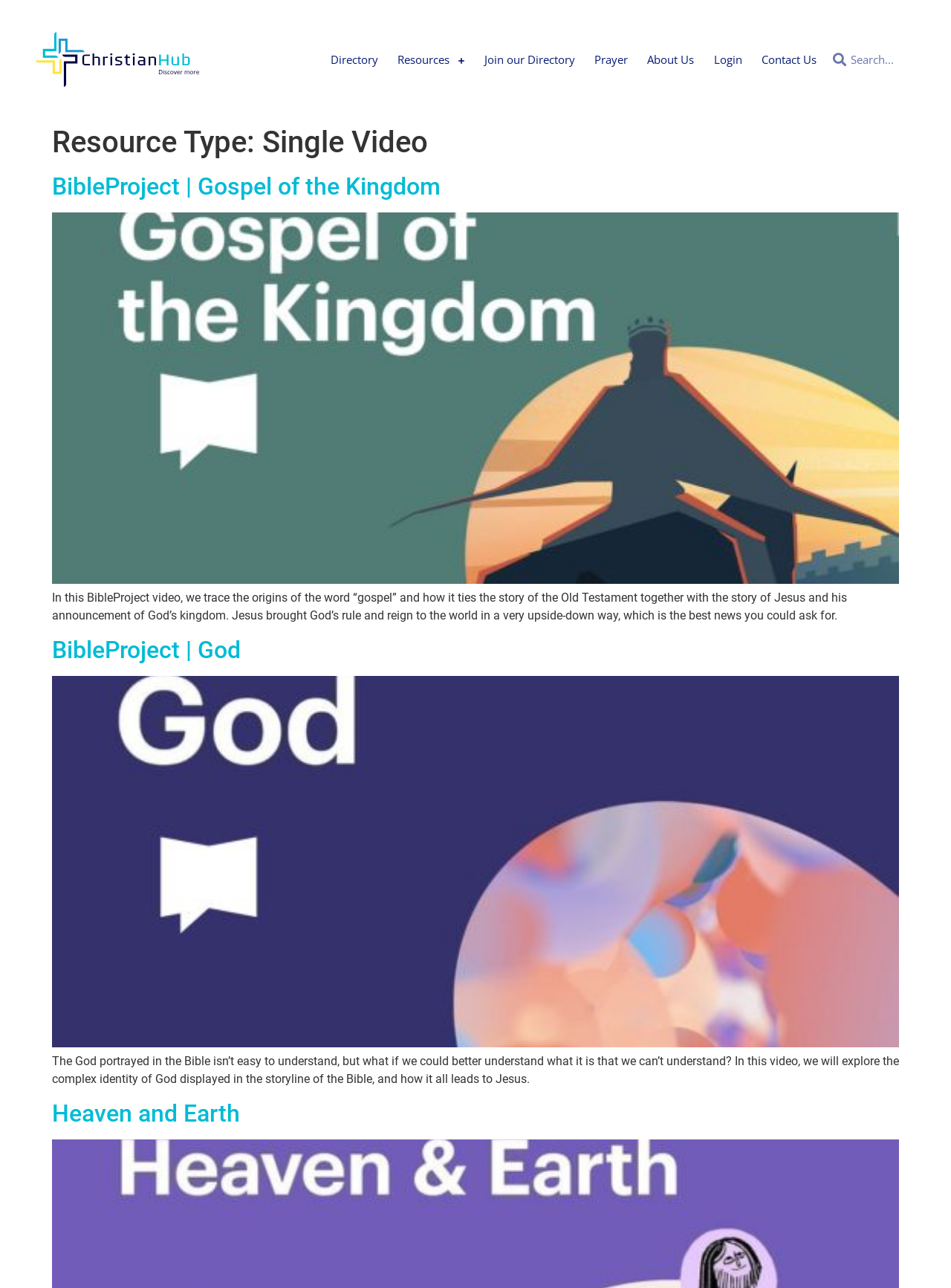Please determine the bounding box coordinates of the element to click on in order to accomplish the following task: "Search for something". Ensure the coordinates are four float numbers ranging from 0 to 1, i.e., [left, top, right, bottom].

[0.89, 0.04, 0.962, 0.052]